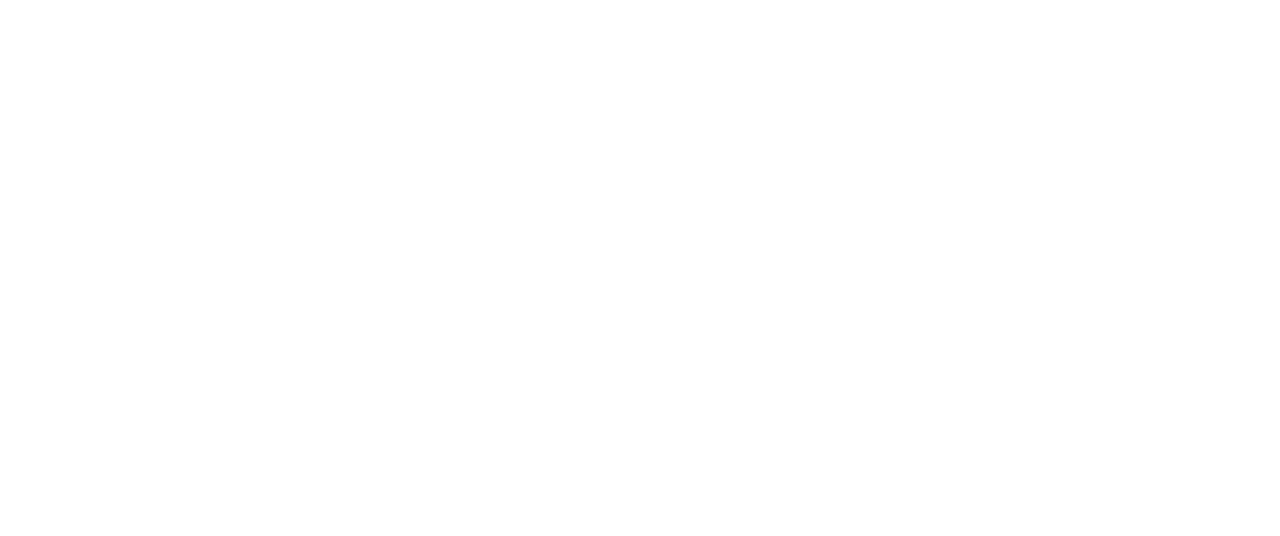Determine the bounding box coordinates of the region to click in order to accomplish the following instruction: "visit Brand Scrubbers". Provide the coordinates as four float numbers between 0 and 1, specifically [left, top, right, bottom].

[0.252, 0.912, 0.341, 0.946]